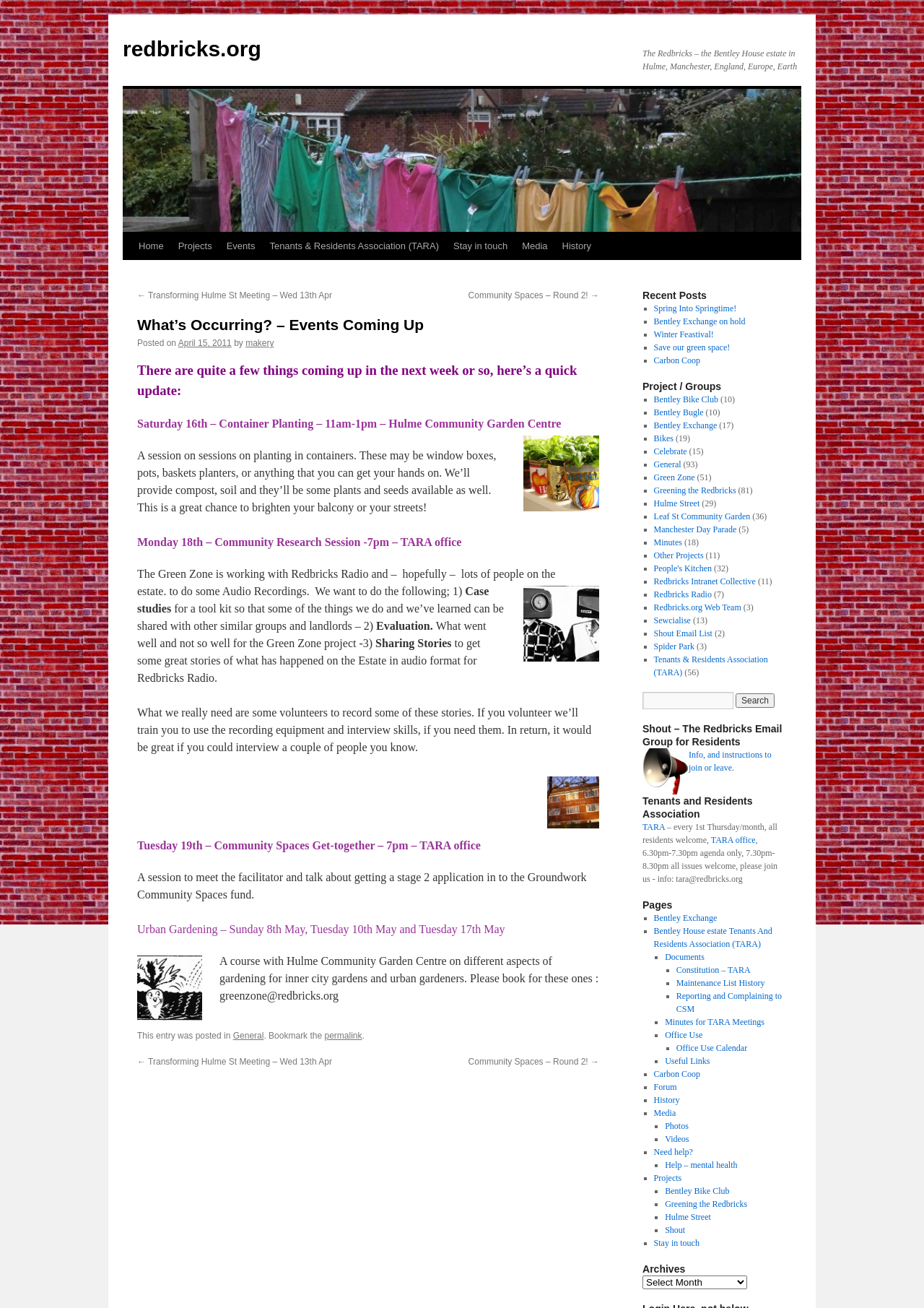Pinpoint the bounding box coordinates of the clickable element needed to complete the instruction: "Read the 'There are quite a few things coming up in the next week or so, here’s a quick update:' heading". The coordinates should be provided as four float numbers between 0 and 1: [left, top, right, bottom].

[0.148, 0.276, 0.648, 0.307]